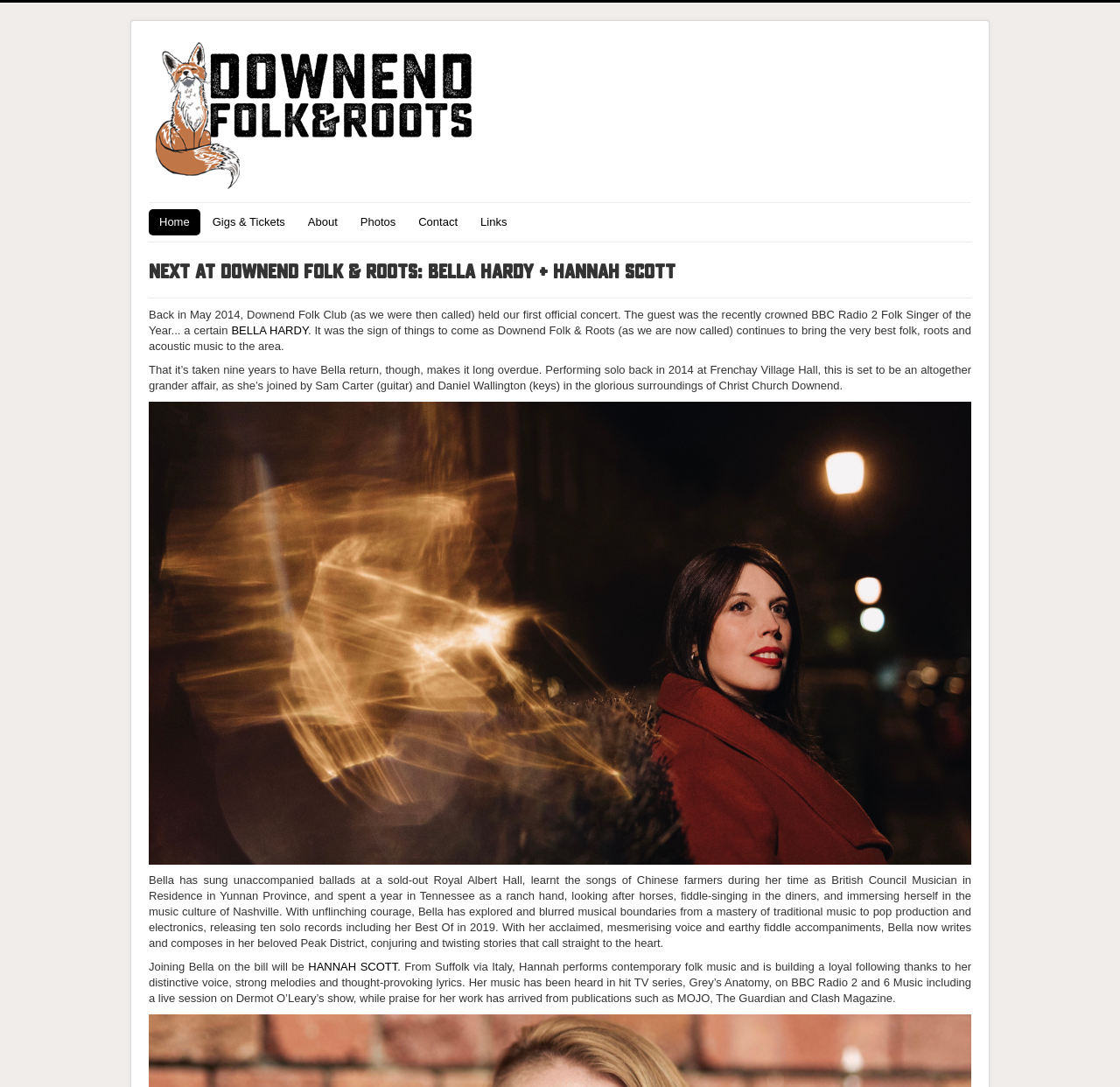Based on the image, provide a detailed response to the question:
How many performers are mentioned?

I found the answer by counting the number of link elements with performer names, which are 'BELLA HARDY' and 'HANNAH SCOTT'.